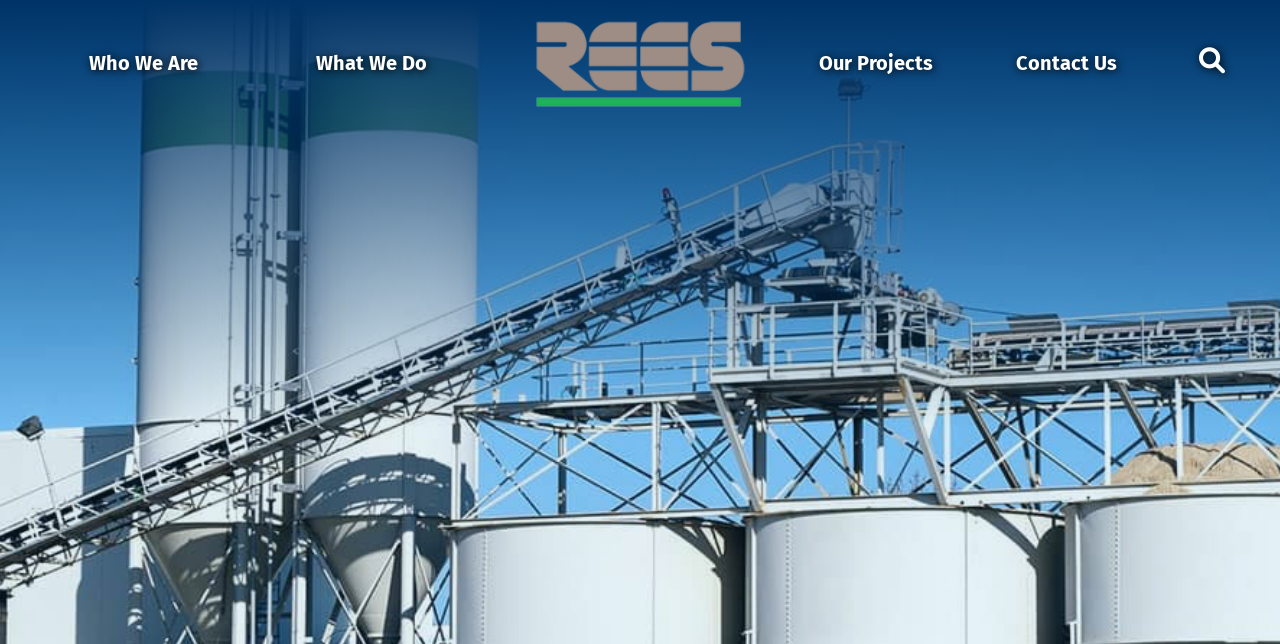What is the topic of the webpage?
Offer a detailed and full explanation in response to the question.

I determined the topic of the webpage by looking at the static text element 'Industrial Dust Collection Systems' which is prominently displayed on the webpage.